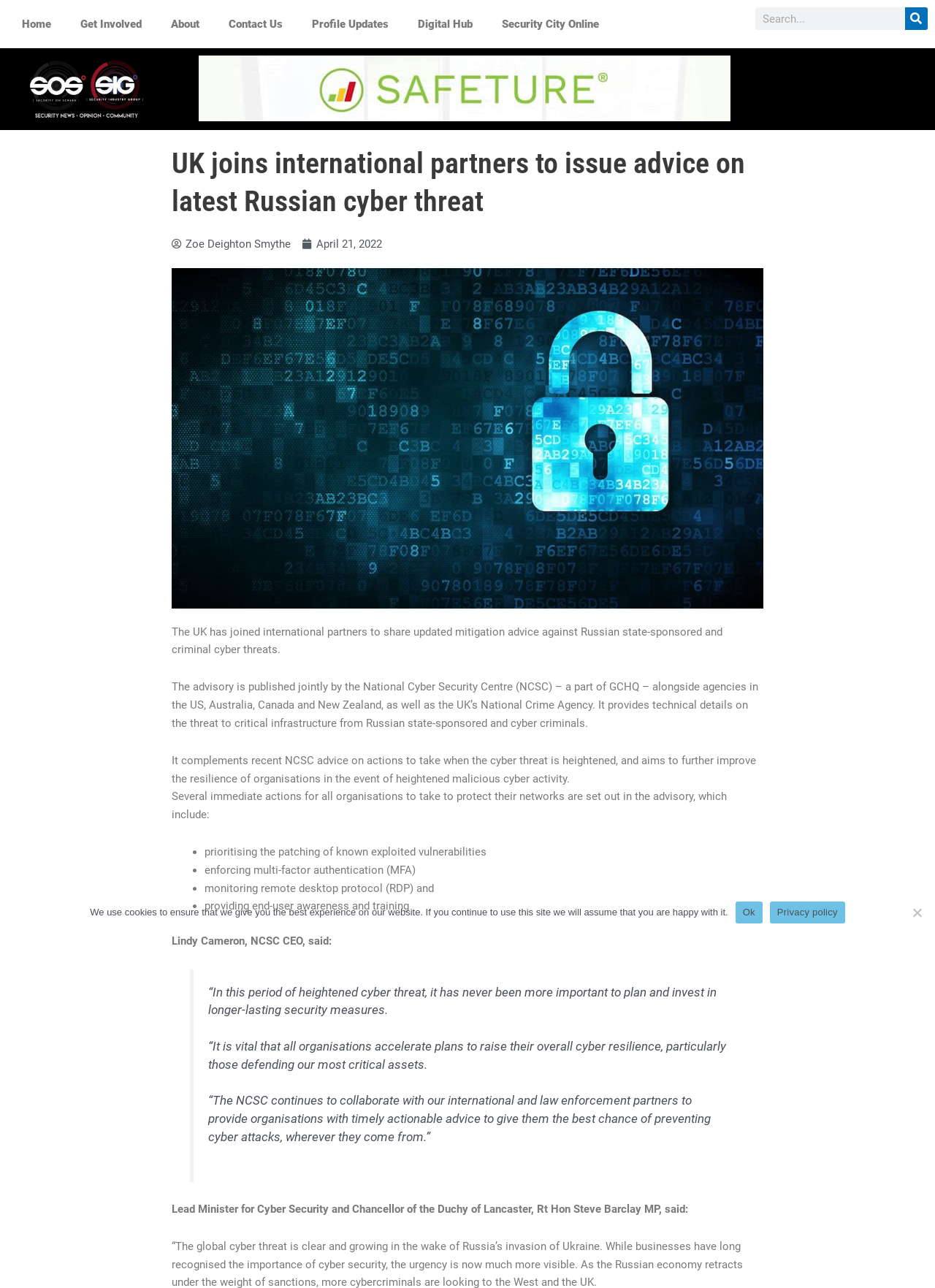Determine the bounding box coordinates of the element that should be clicked to execute the following command: "Check the Profile Updates".

[0.318, 0.006, 0.431, 0.032]